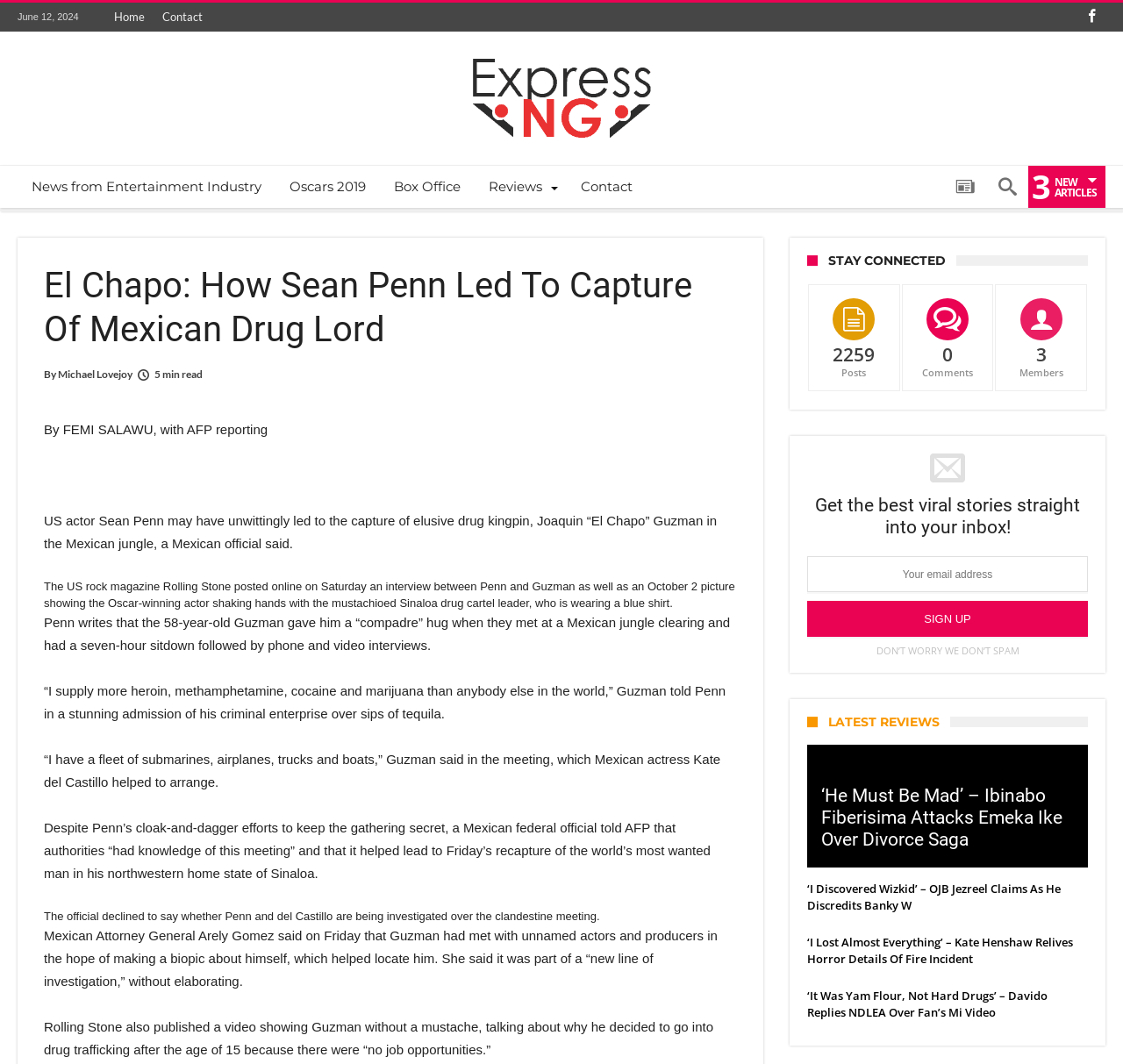Based on the element description title="Entertainment Express", identify the bounding box coordinates for the UI element. The coordinates should be in the format (top-left x, top-left y, bottom-right x, bottom-right y) and within the 0 to 1 range.

[0.42, 0.042, 0.58, 0.066]